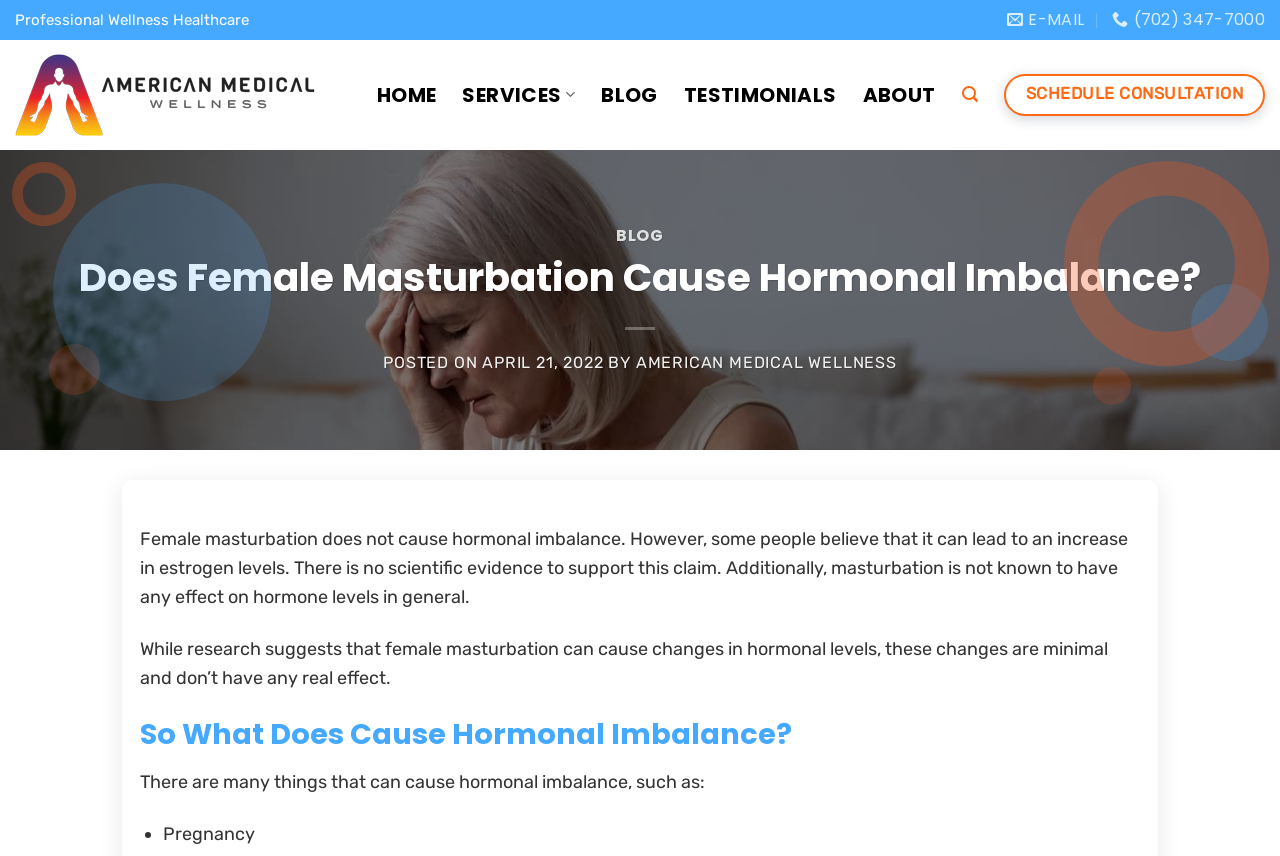What is the purpose of the 'Schedule Consultation' link?
Based on the screenshot, provide a one-word or short-phrase response.

To schedule a consultation